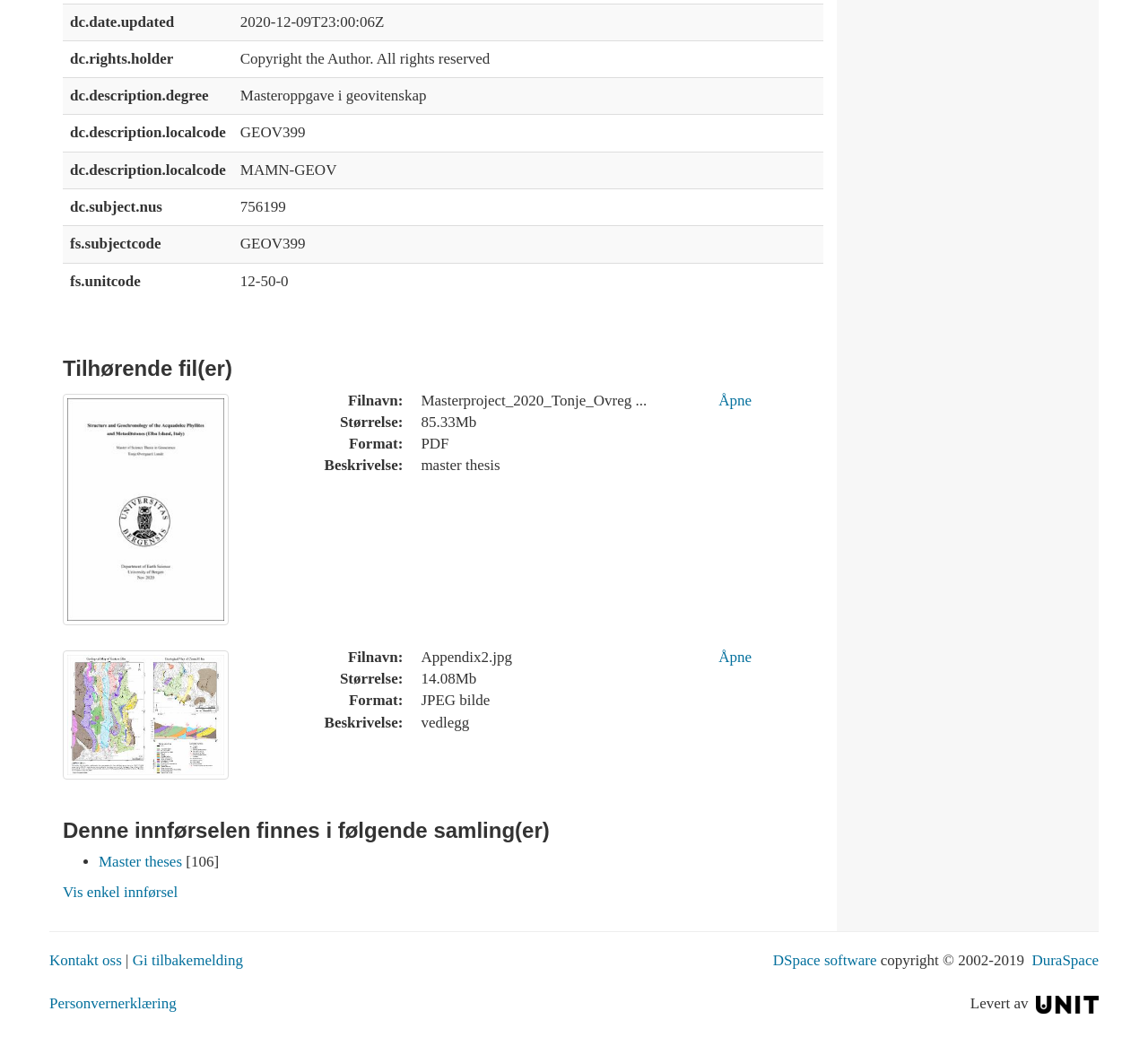Can you show the bounding box coordinates of the region to click on to complete the task described in the instruction: "Open the file"?

[0.626, 0.62, 0.655, 0.636]